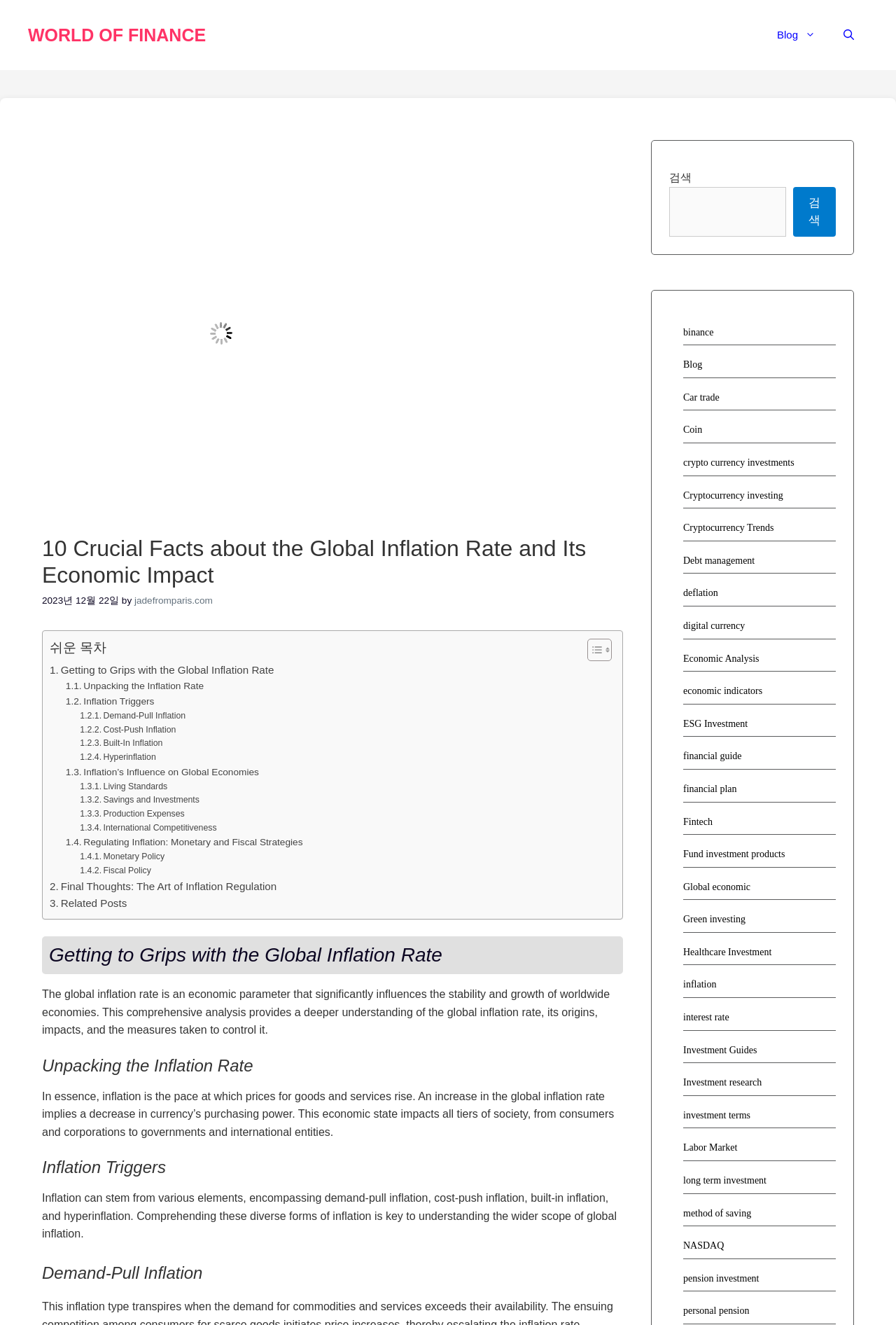Give a short answer to this question using one word or a phrase:
What is the purpose of the 'Toggle Table of Content' button?

To show or hide table of content